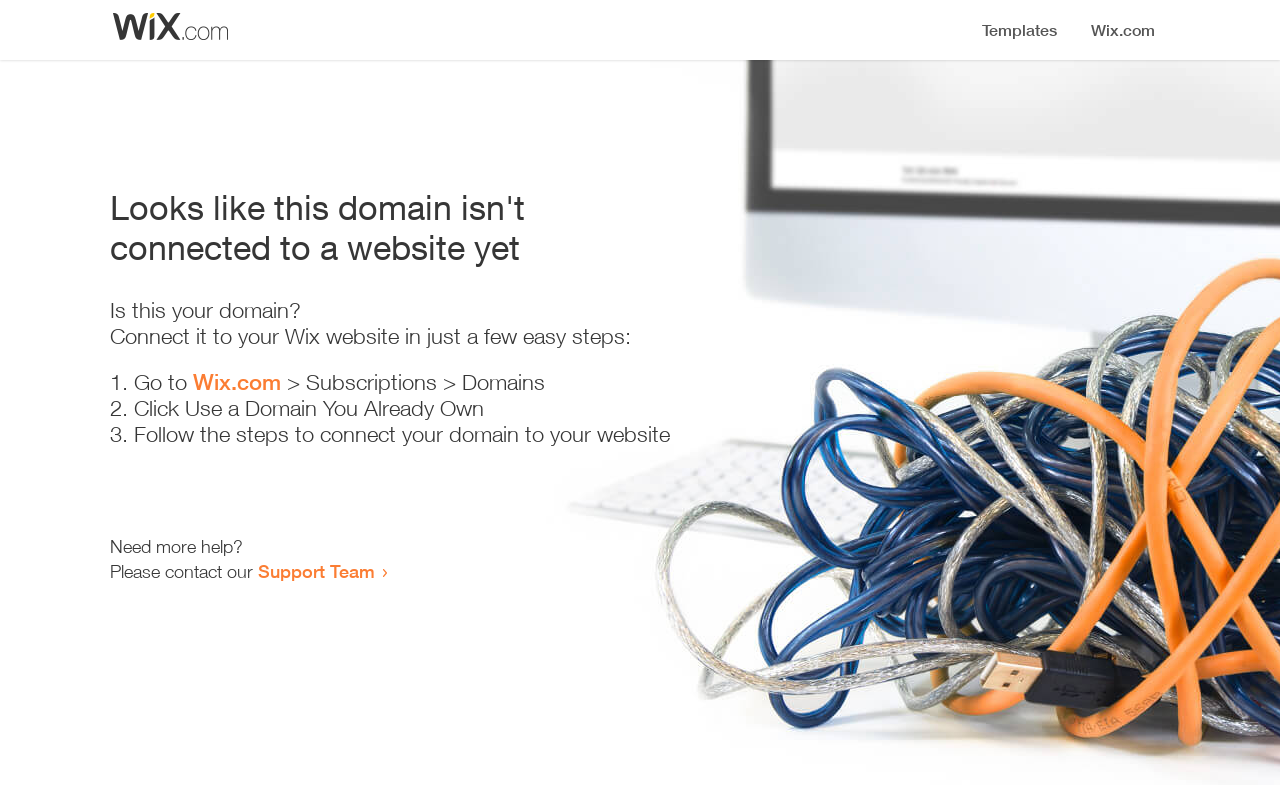Create a detailed summary of all the visual and textual information on the webpage.

The webpage appears to be an error page, indicating that a domain is not connected to a website yet. At the top, there is a small image, likely a logo or icon. Below the image, a prominent heading reads "Looks like this domain isn't connected to a website yet". 

Underneath the heading, there is a series of instructions to connect the domain to a Wix website. The instructions are presented in a step-by-step format, with each step marked by a numbered list marker (1., 2., 3.). The first step is to go to Wix.com, followed by navigating to the Subscriptions and Domains section. The second step is to click "Use a Domain You Already Own", and the third step is to follow the instructions to connect the domain to the website.

At the bottom of the page, there is a section offering additional help, with a message "Need more help?" followed by an invitation to contact the Support Team through a link.